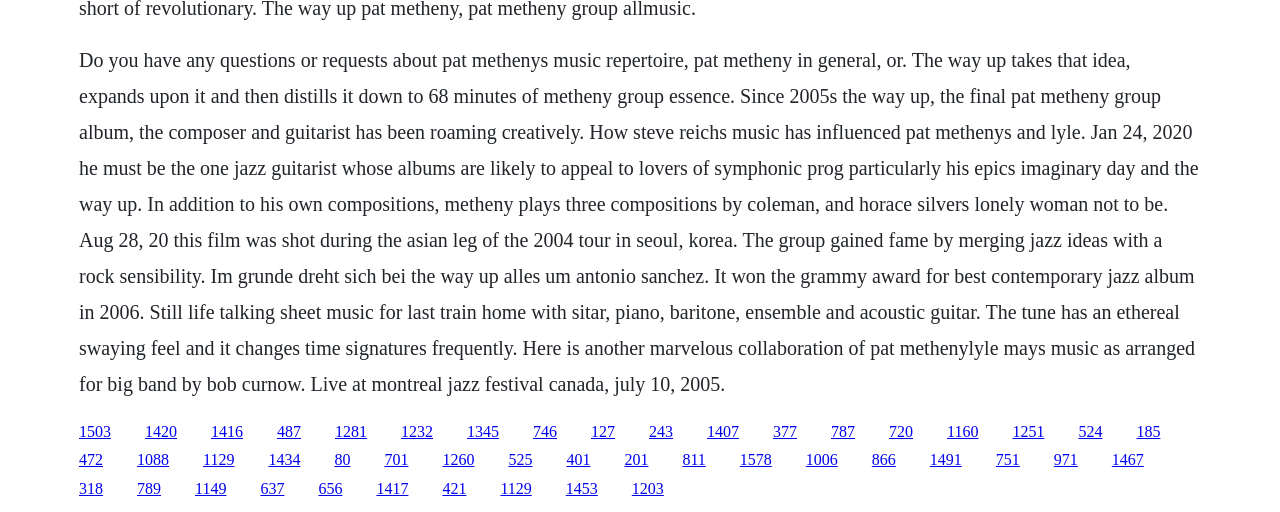Could you provide the bounding box coordinates for the portion of the screen to click to complete this instruction: "Explore the collaboration with Lyle Mays"?

[0.507, 0.825, 0.526, 0.859]